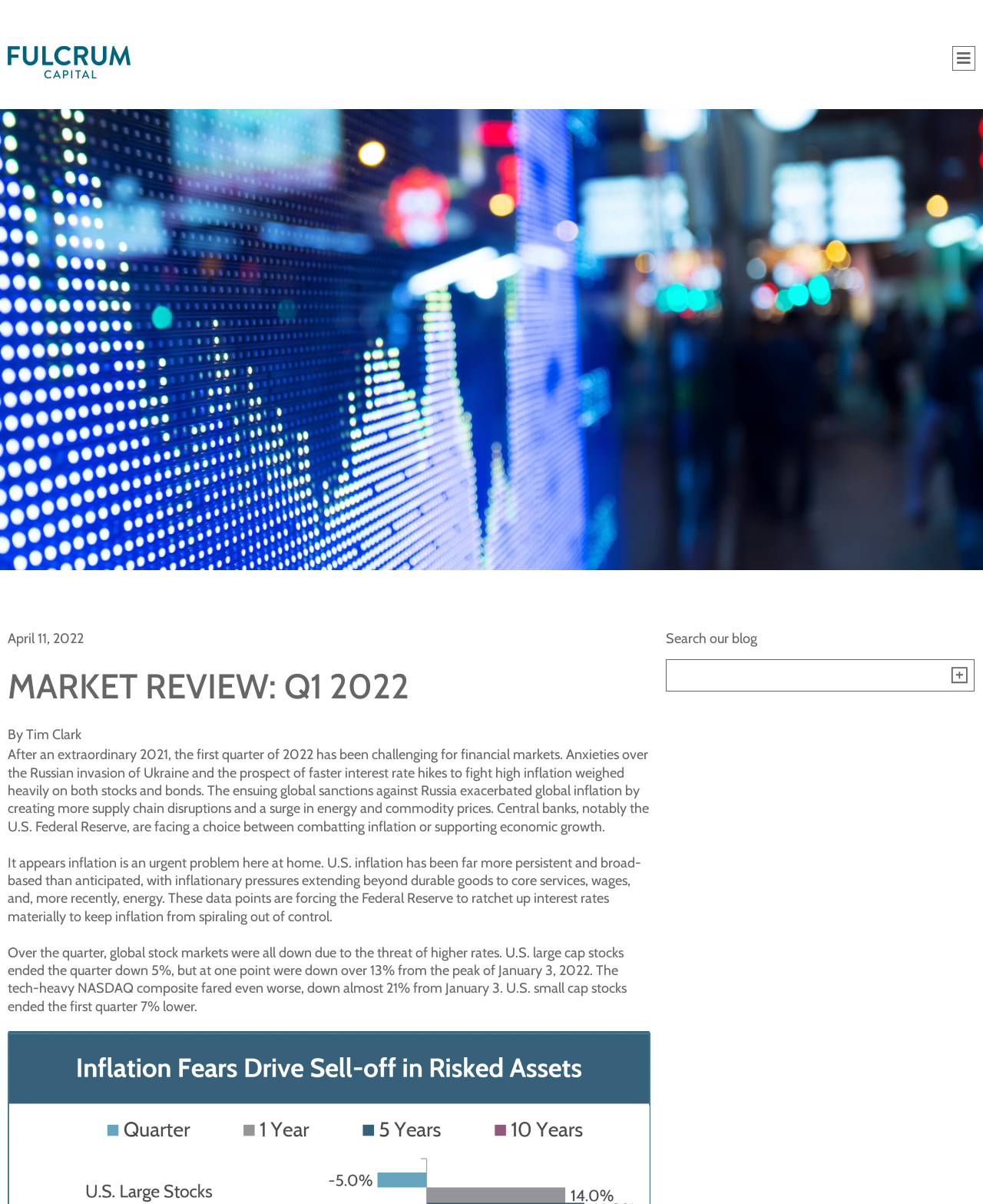What is the purpose of the search box?
Answer the question with a detailed and thorough explanation.

I found the answer by looking at the heading 'Search our blog' which is located above the search box.